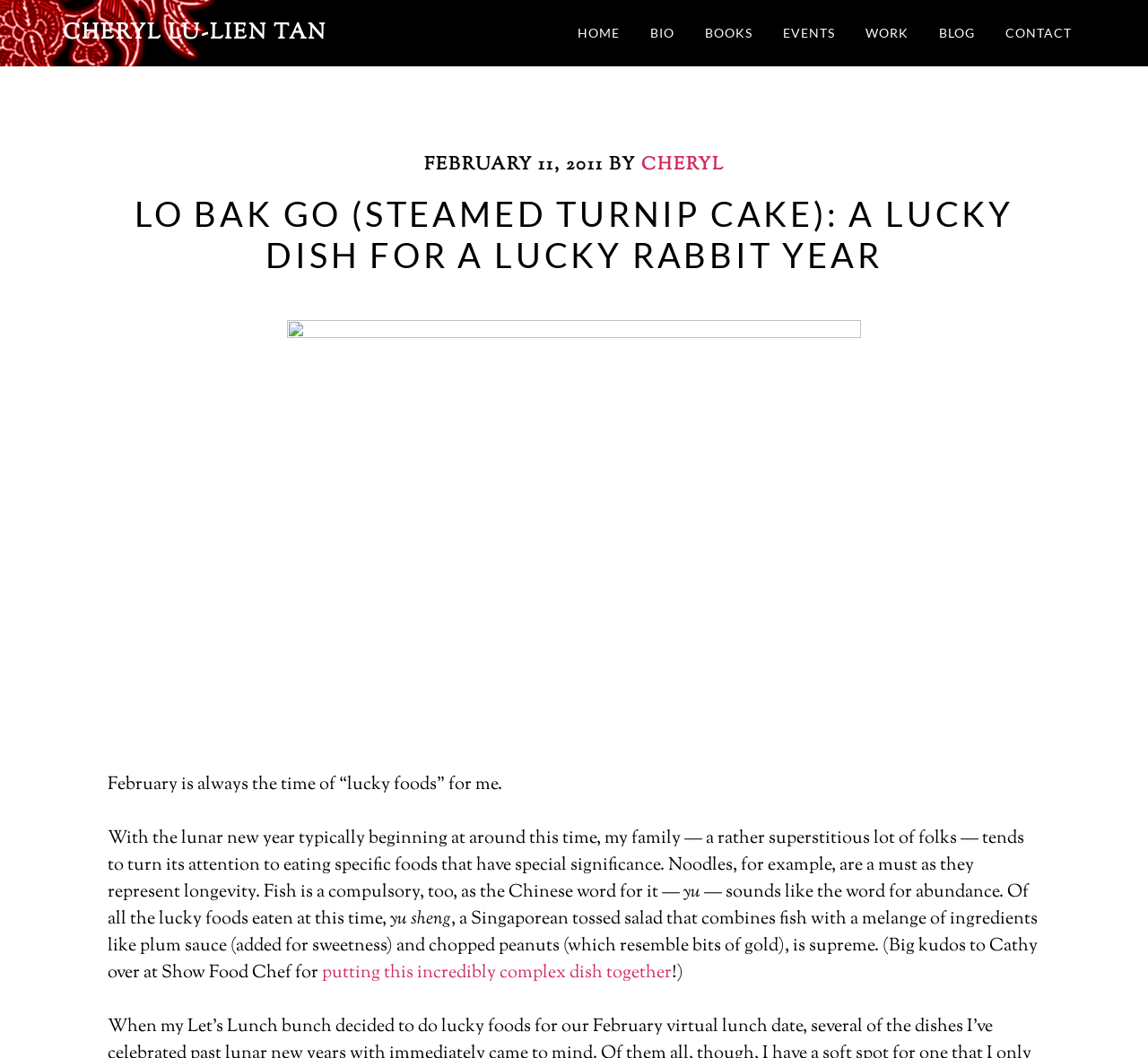Generate the text of the webpage's primary heading.

CHERYL LU-LIEN TAN